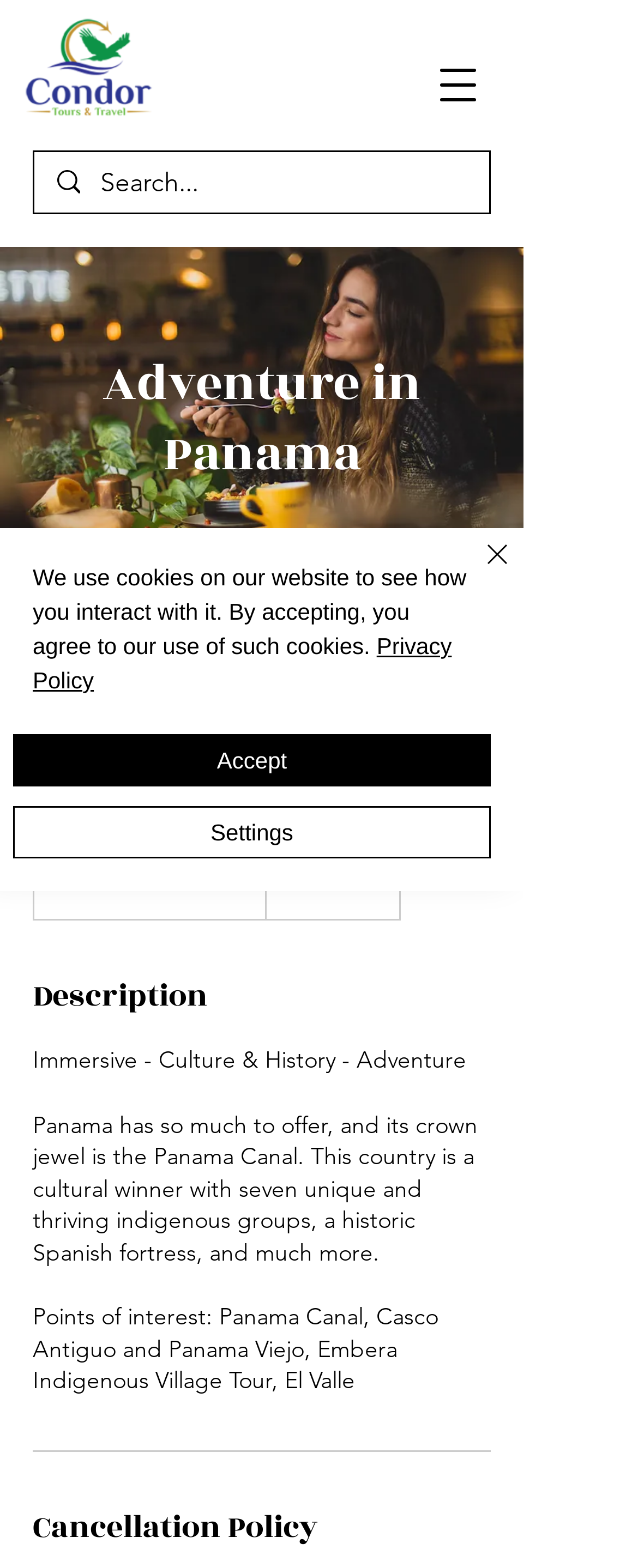What is the price of the adventure package?
Please answer using one word or phrase, based on the screenshot.

$2,265